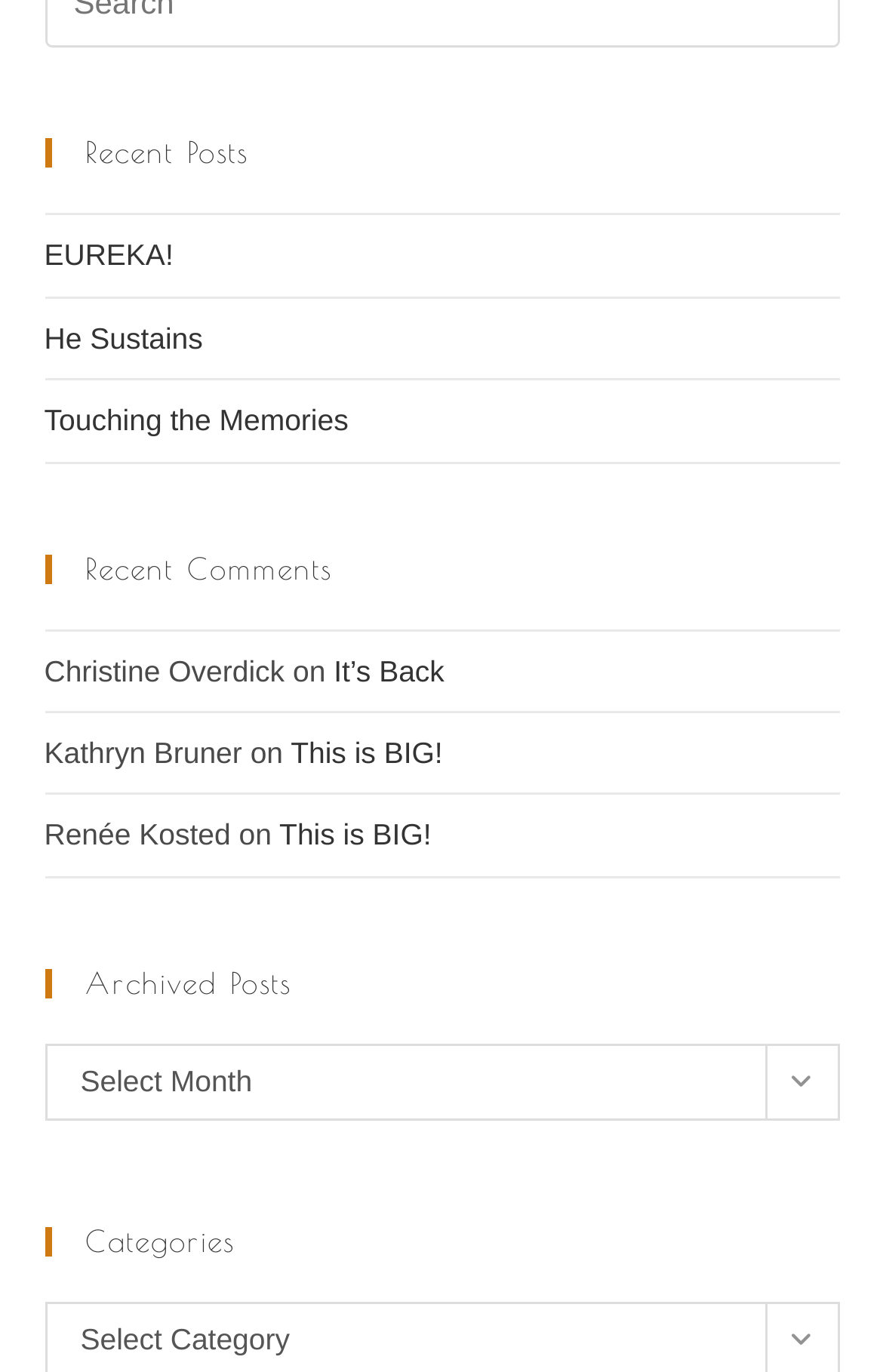Please examine the image and answer the question with a detailed explanation:
How many headings are on the webpage?

There are four headings on the webpage: 'Recent Posts', 'Recent Comments', 'Archived Posts', and 'Categories'. Each heading is a separate element with its own bounding box coordinates and text content.